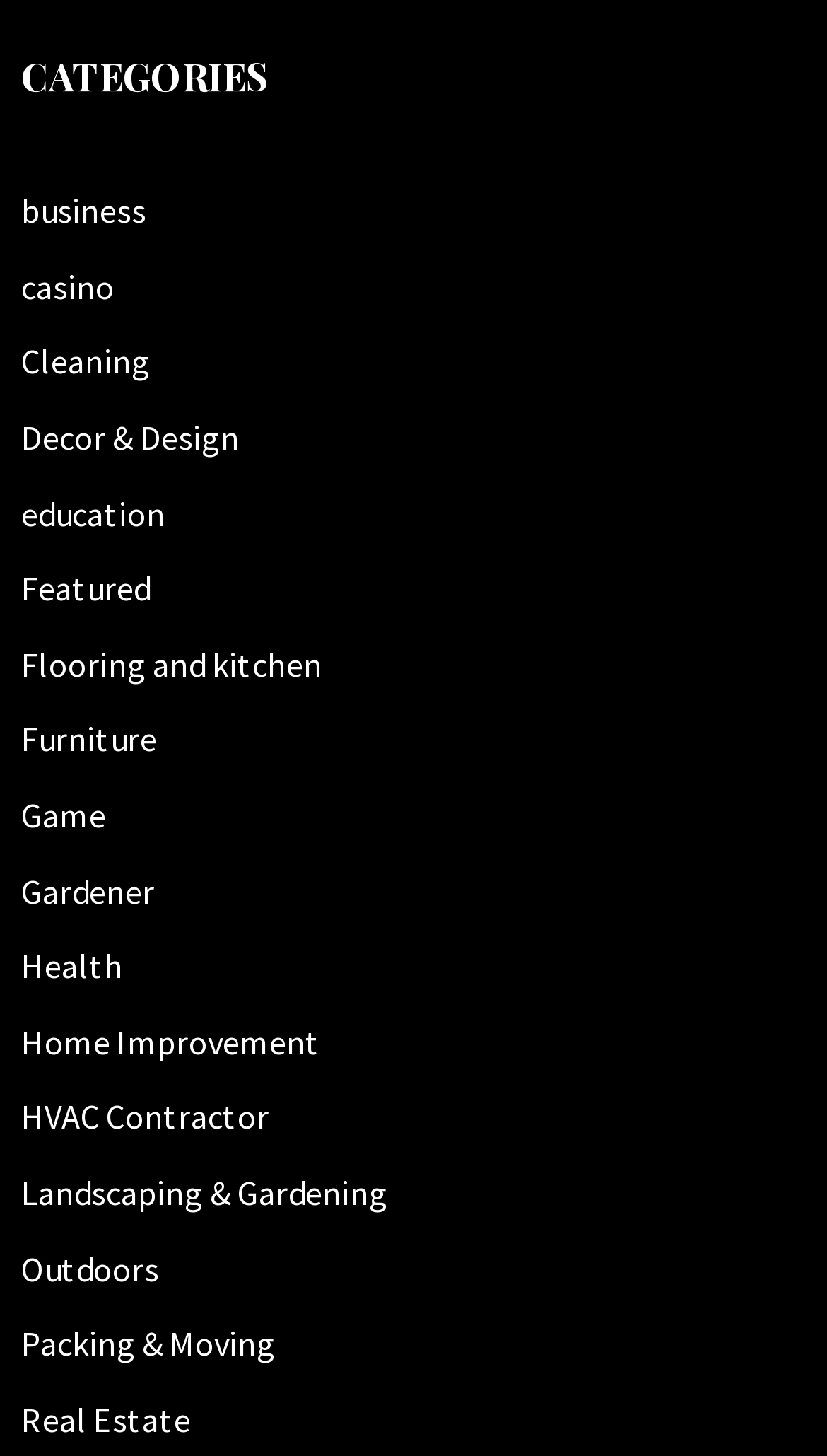Identify the bounding box coordinates for the element you need to click to achieve the following task: "view education links". Provide the bounding box coordinates as four float numbers between 0 and 1, in the form [left, top, right, bottom].

[0.026, 0.337, 0.2, 0.367]